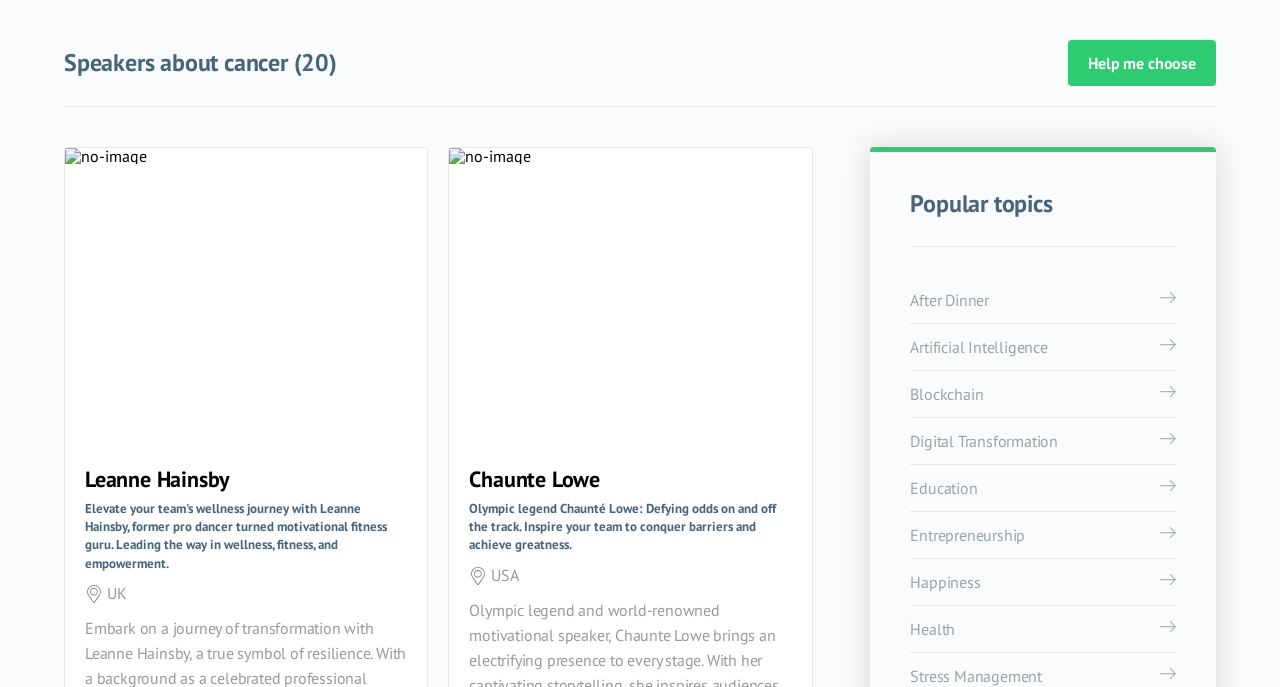Determine the bounding box coordinates of the region that needs to be clicked to achieve the task: "Explore the topic of Health".

[0.711, 0.882, 0.919, 0.951]